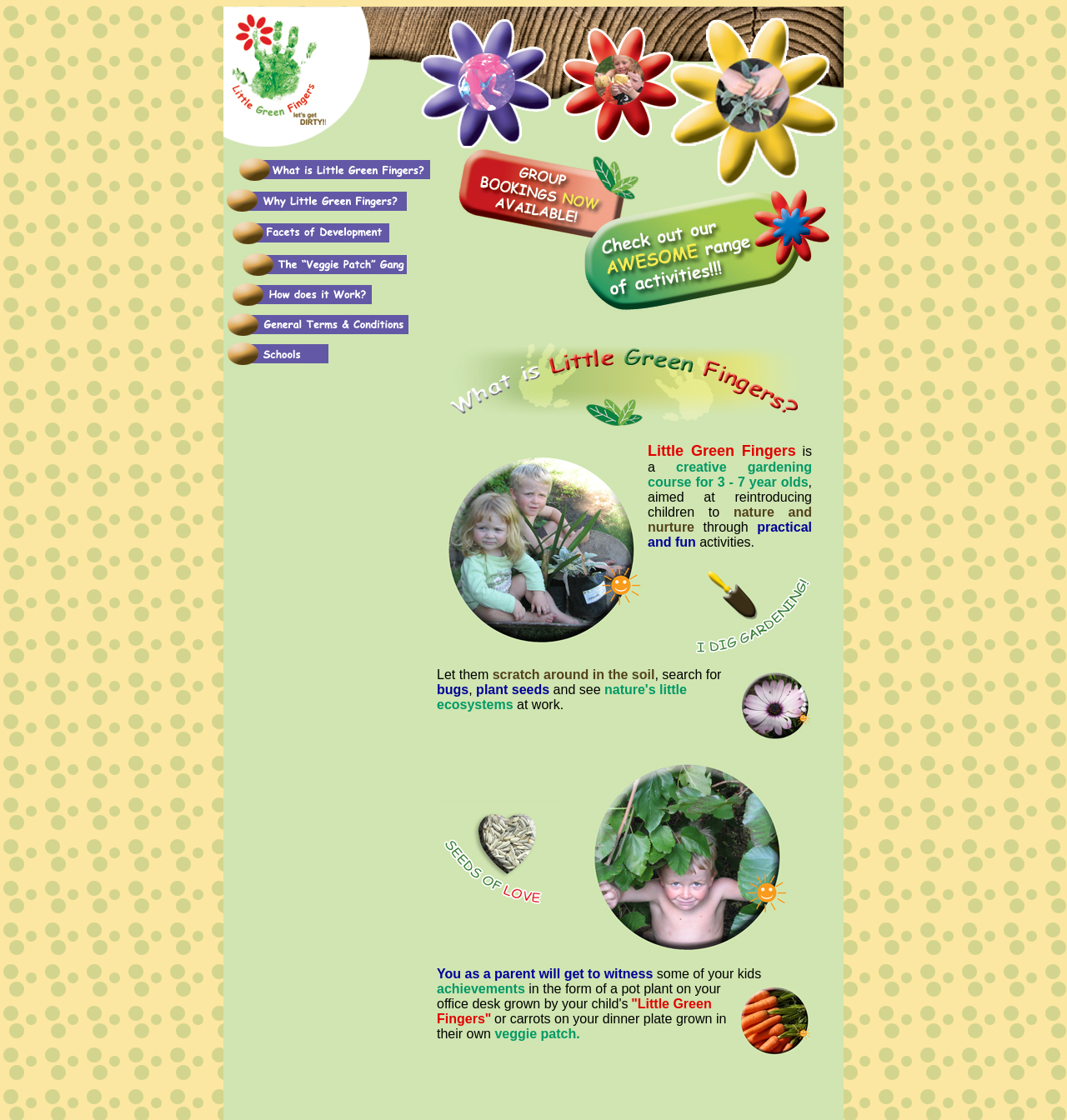What is the age range of children for the Little Green Fingers course?
Please give a detailed answer to the question using the information shown in the image.

I found this information by reading the text in the LayoutTableCell element with the description 'Little Green Fingers is a creative gardening course for 3 - 7 year olds, aimed at reintroducing children to nature and nurture through practical and fun activities.'